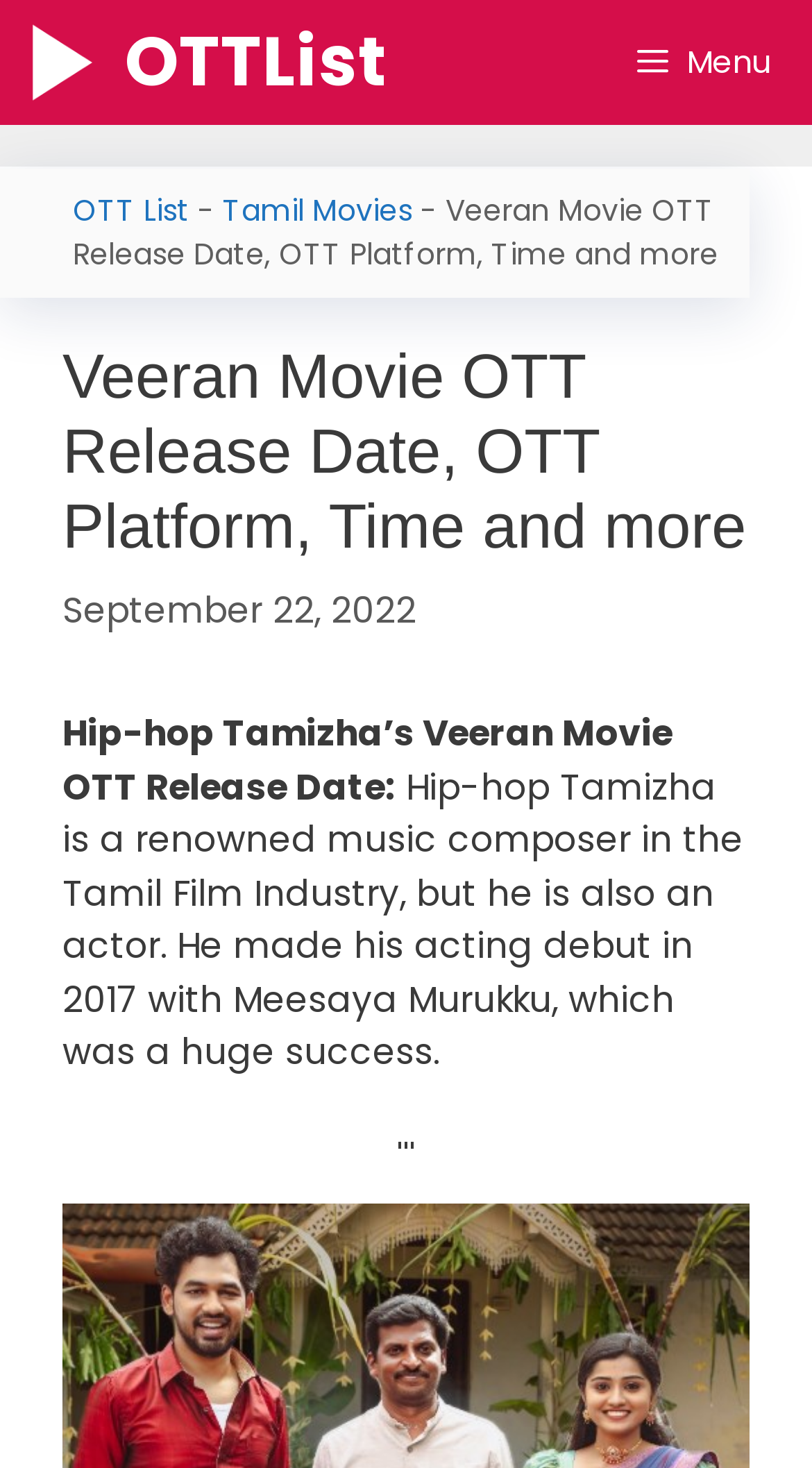Locate the bounding box of the UI element described in the following text: "Tamil Movies".

[0.274, 0.129, 0.508, 0.157]